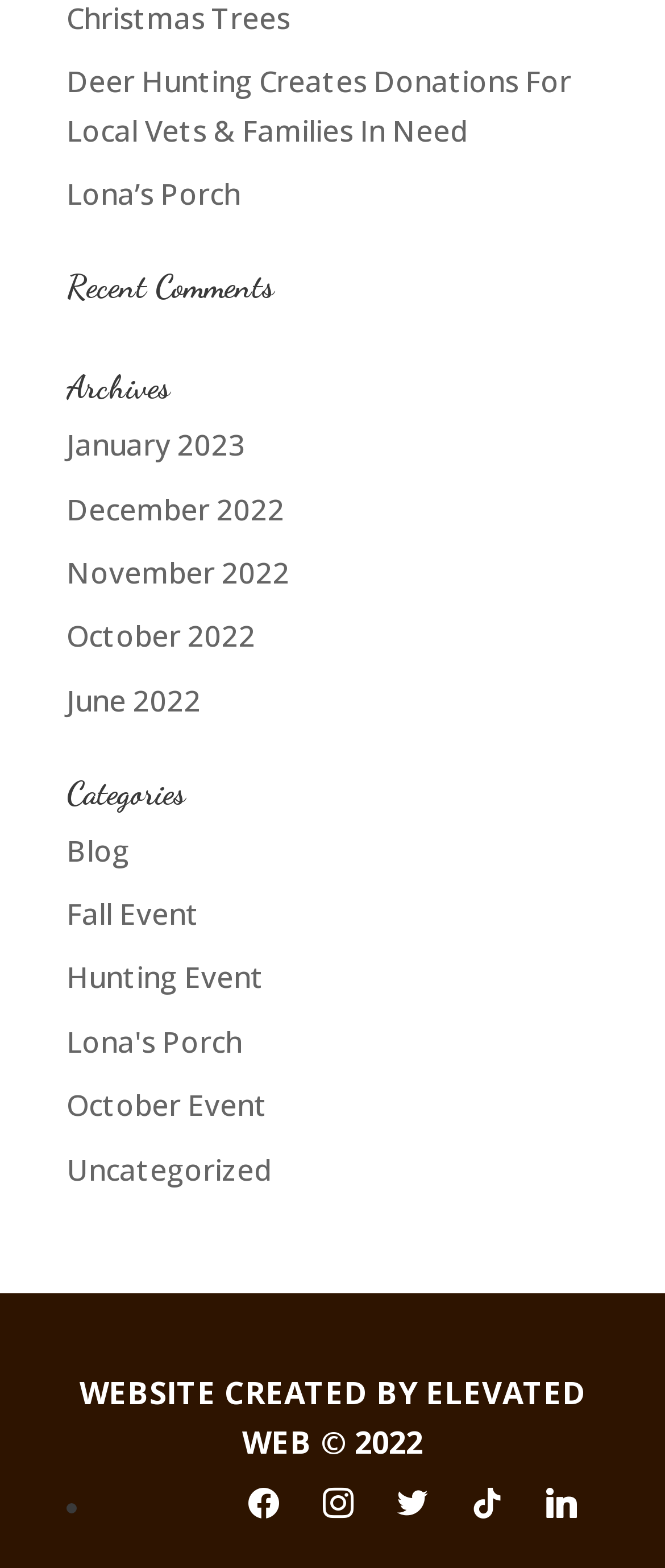Could you find the bounding box coordinates of the clickable area to complete this instruction: "Contact the website creator"?

[0.364, 0.875, 0.881, 0.933]